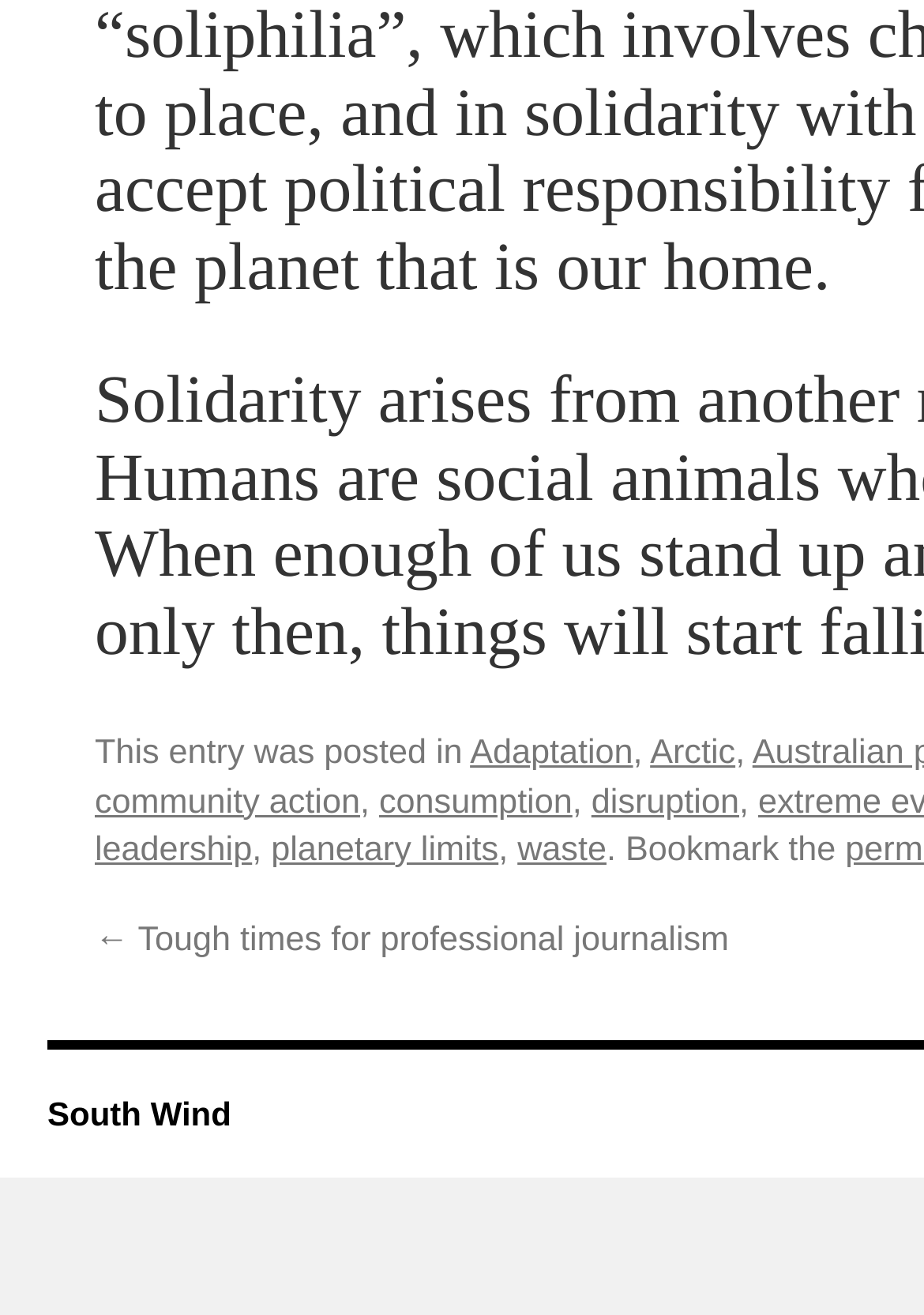Bounding box coordinates are given in the format (top-left x, top-left y, bottom-right x, bottom-right y). All values should be floating point numbers between 0 and 1. Provide the bounding box coordinate for the UI element described as: planetary limits

[0.293, 0.701, 0.539, 0.729]